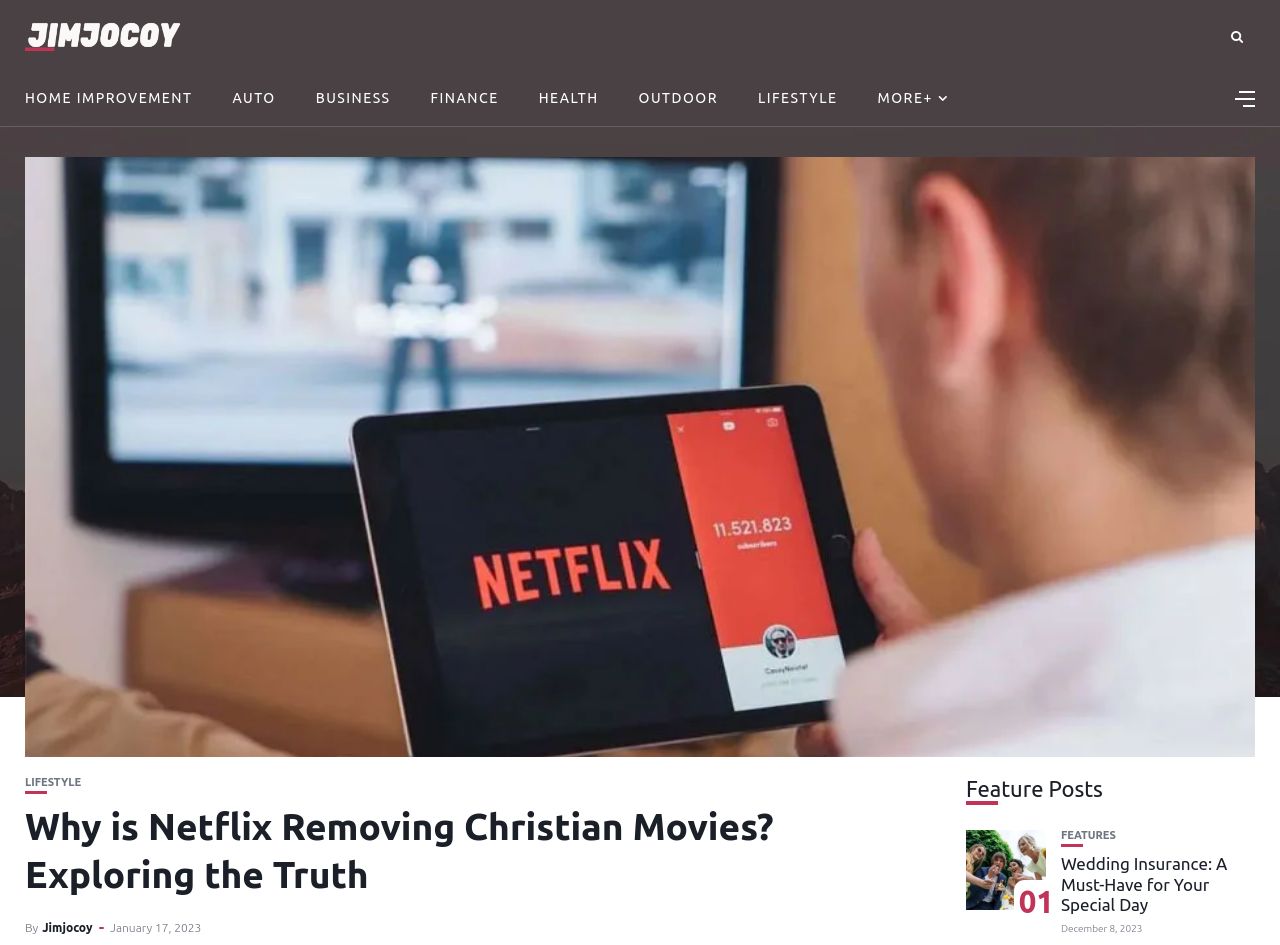How many feature posts are listed?
From the details in the image, provide a complete and detailed answer to the question.

There are two feature posts listed on the right side of the webpage, which are 'Wedding Insurance' and another one with a link 'FEATURES'.